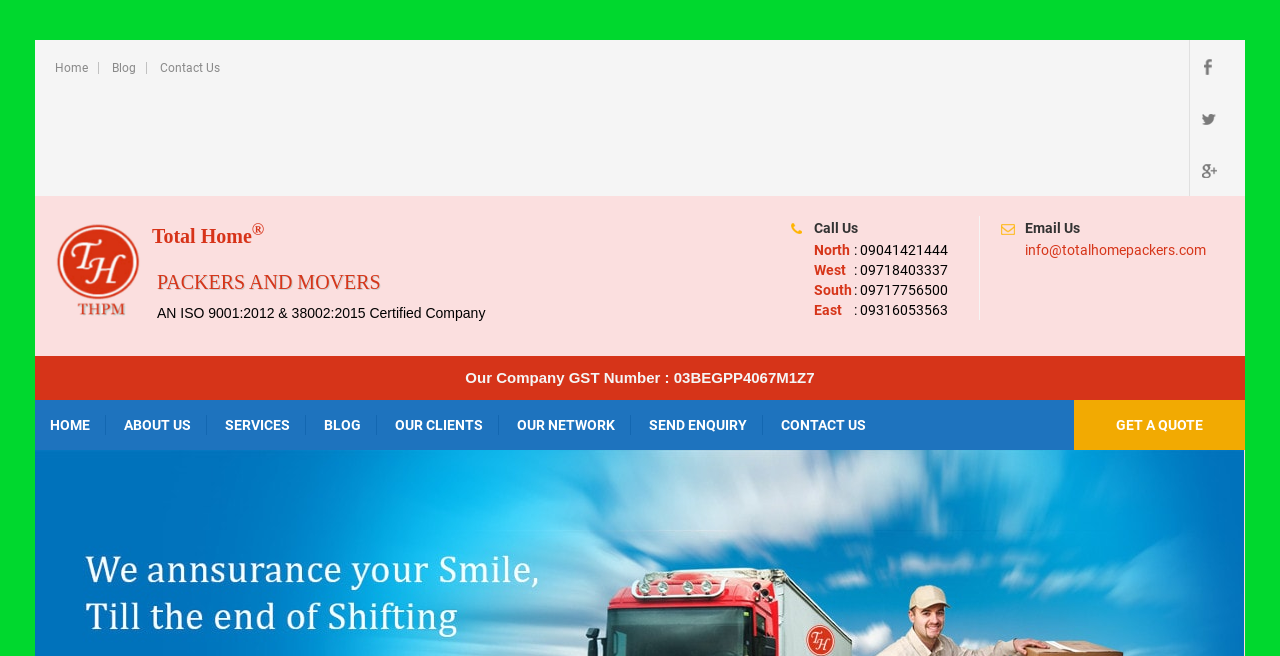Locate the bounding box of the UI element described in the following text: "Get a Quote".

[0.839, 0.451, 0.973, 0.527]